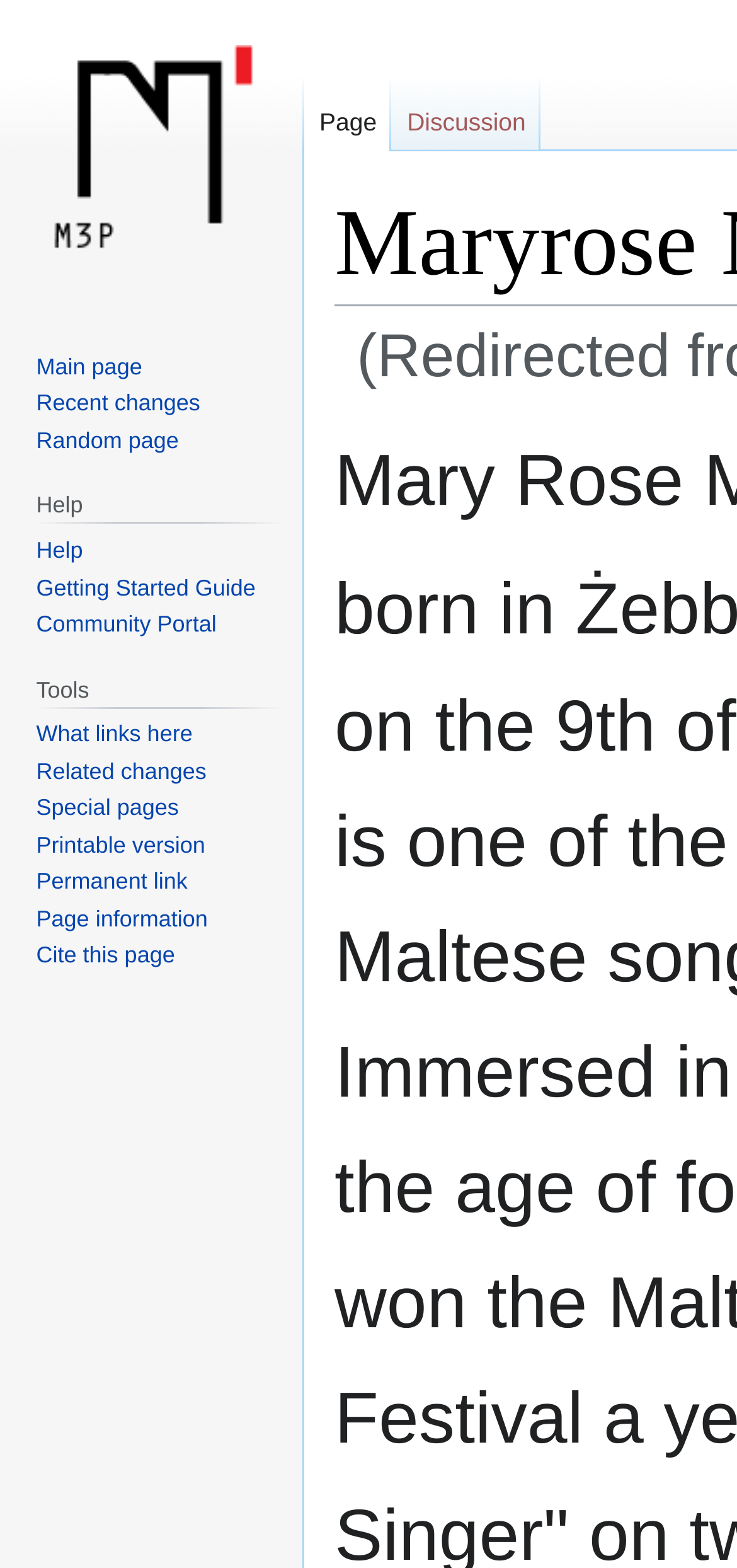What is the first navigation option?
Answer the question using a single word or phrase, according to the image.

Namespaces